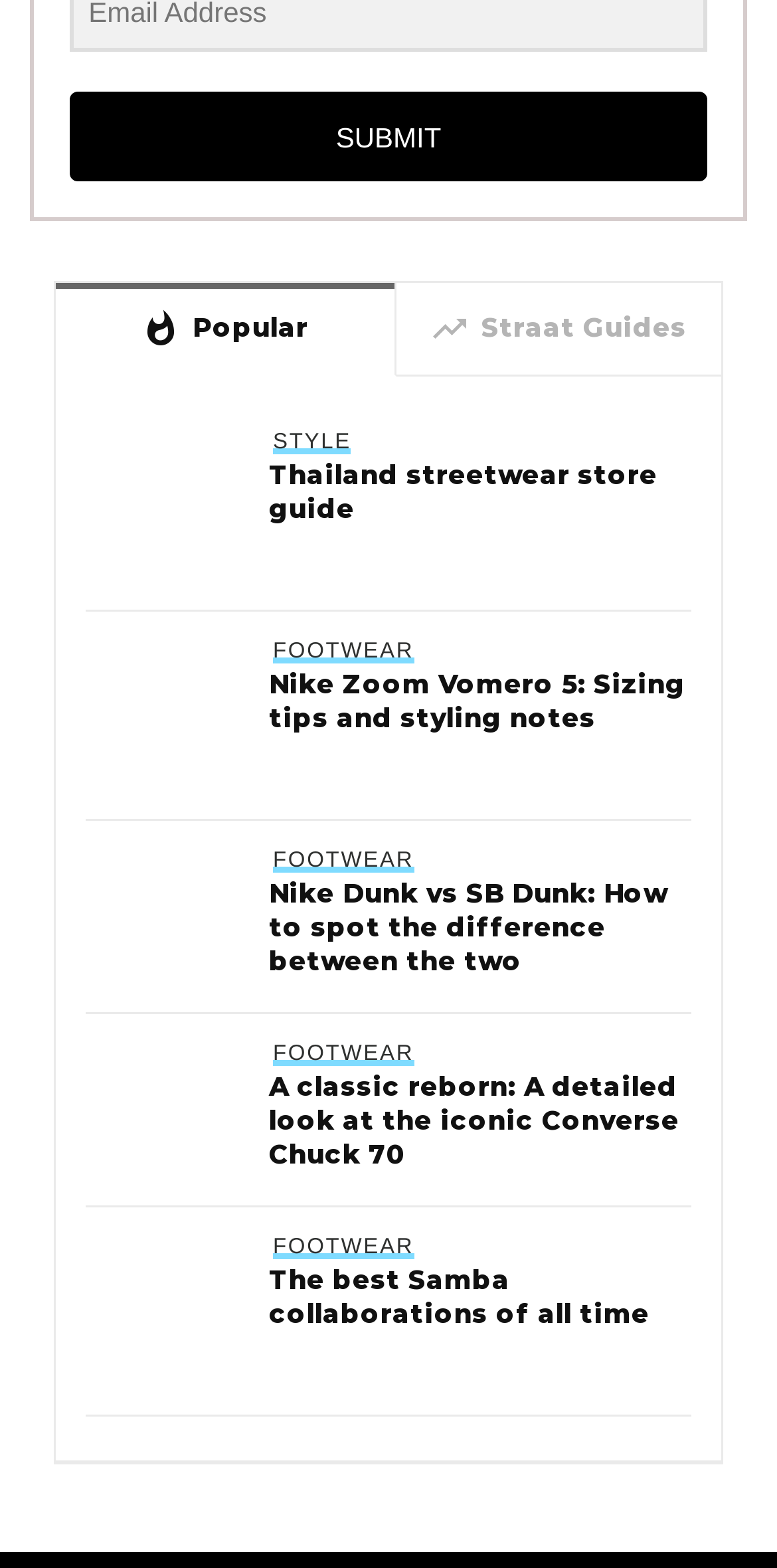How many articles are listed on this webpage?
Provide an in-depth answer to the question, covering all aspects.

The number of articles listed on this webpage can be determined by counting the number of links with corresponding images, which are 7 in total.